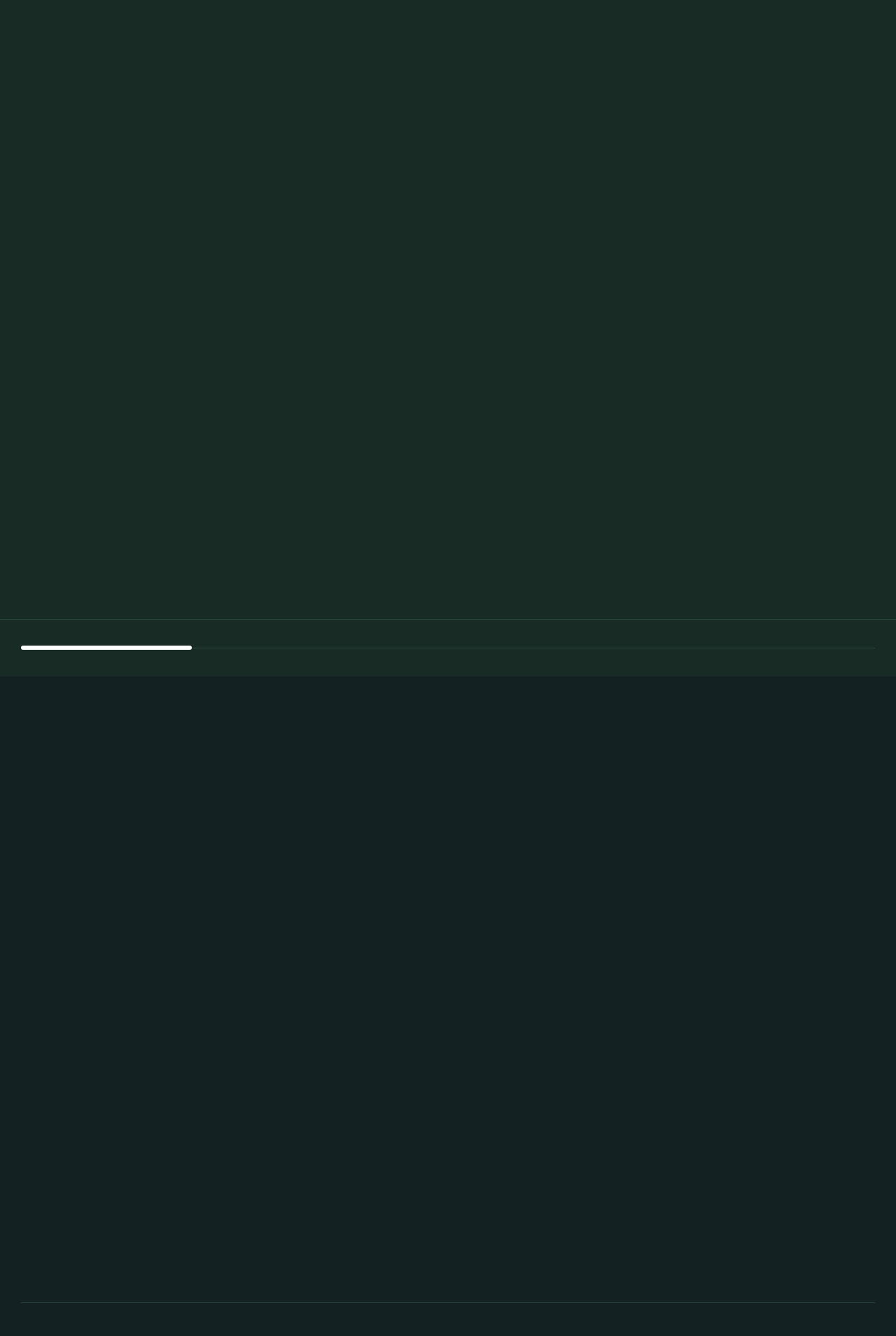From the element description: "previous project", extract the bounding box coordinates of the UI element. The coordinates should be expressed as four float numbers between 0 and 1, in the order [left, top, right, bottom].

[0.0, 0.168, 0.203, 0.22]